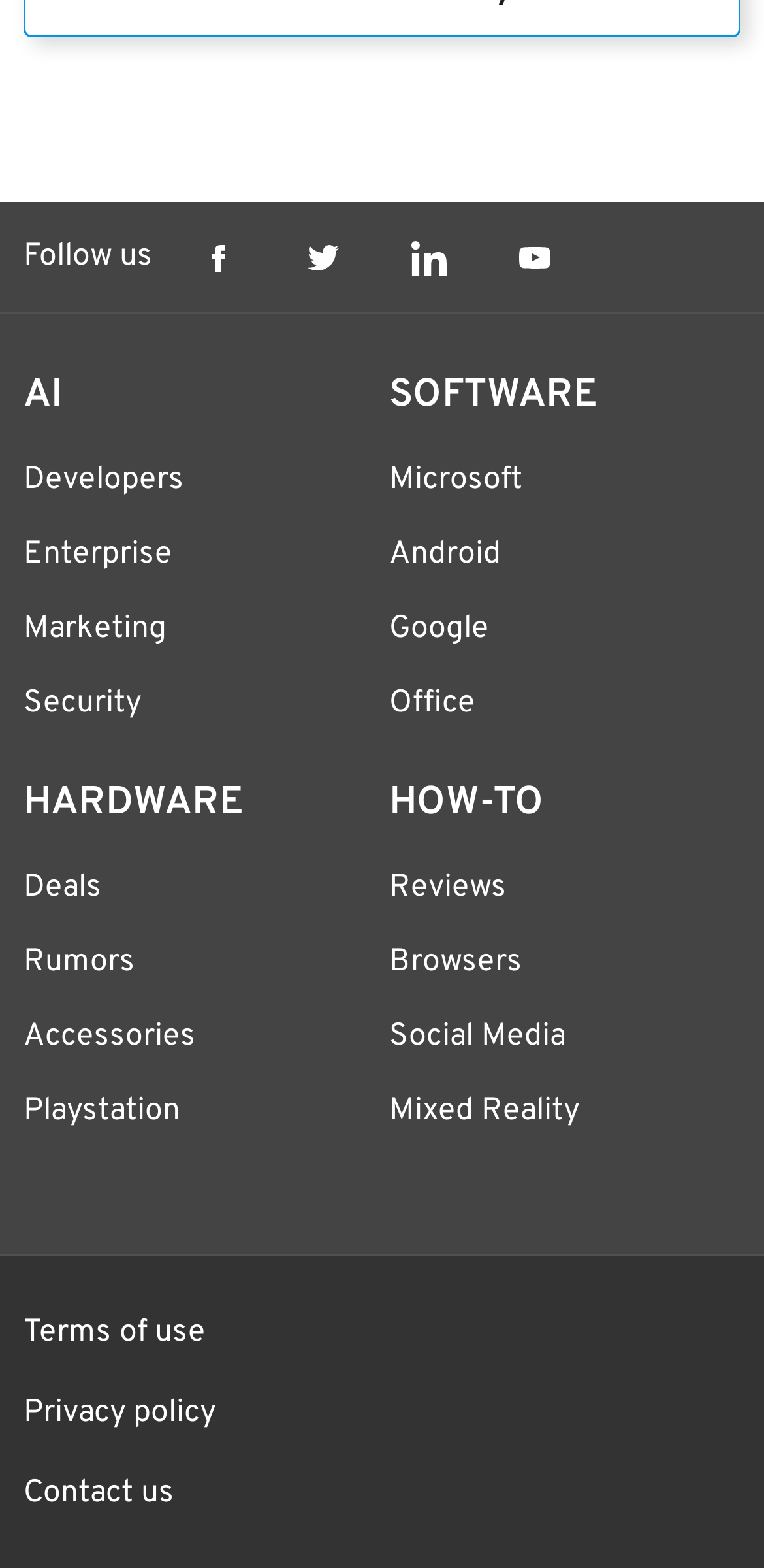With reference to the image, please provide a detailed answer to the following question: What is the first social media platform listed?

The first social media platform listed is Facebook, which is indicated by the link 'Facebook' with bounding box coordinates [0.262, 0.153, 0.308, 0.176] and OCR text 'Facebook'.